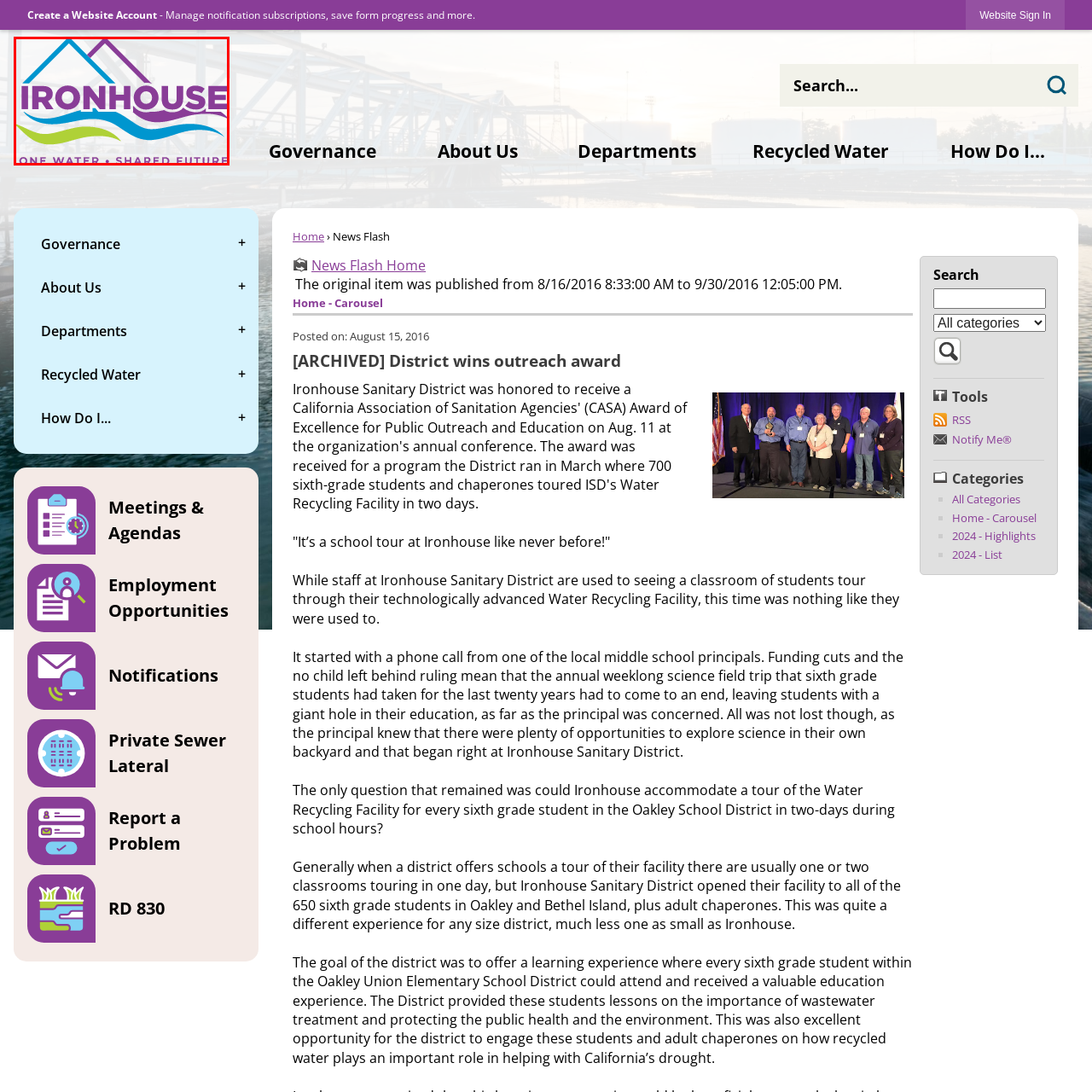Generate an in-depth caption for the image enclosed by the red boundary.

The image features the logo of the Ironhouse Sanitary District, characterized by bold, vibrant colors that emphasize the significance of water management and sustainability. The design includes stylized mountains in purple, representing resilience and nature, alongside flowing blue waves that symbolize water and its importance. Below the main text “IRONHOUSE,” the slogan “ONE WATER • SHARED FUTURE” is displayed, highlighting the district's commitment to sustainable water practices and community involvement. This logo encapsulates the district's mission to promote a shared responsibility for water resources and future sustainability initiatives.